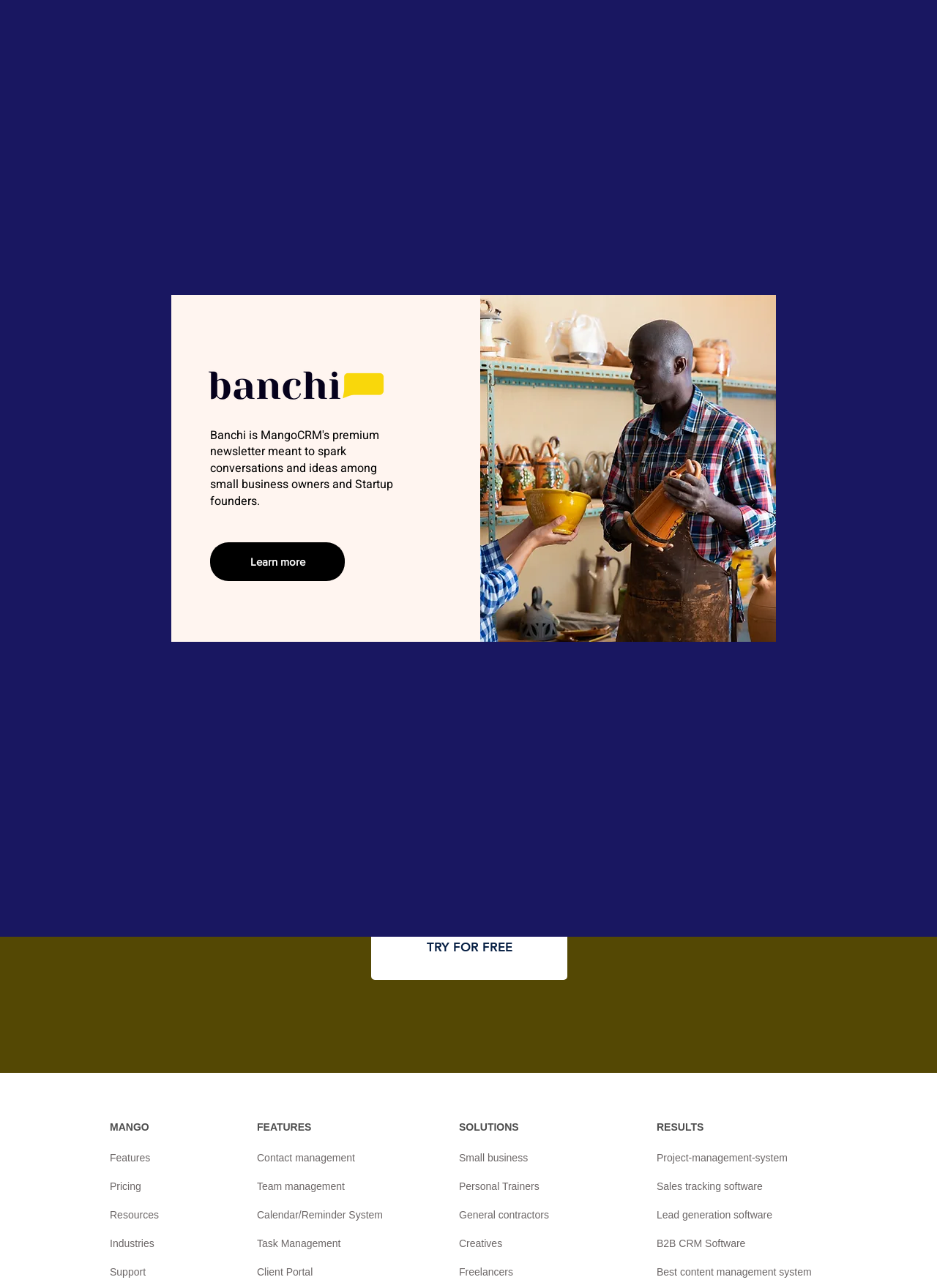Determine the bounding box coordinates of the clickable element necessary to fulfill the instruction: "Download the full report". Provide the coordinates as four float numbers within the 0 to 1 range, i.e., [left, top, right, bottom].

[0.059, 0.383, 0.268, 0.433]